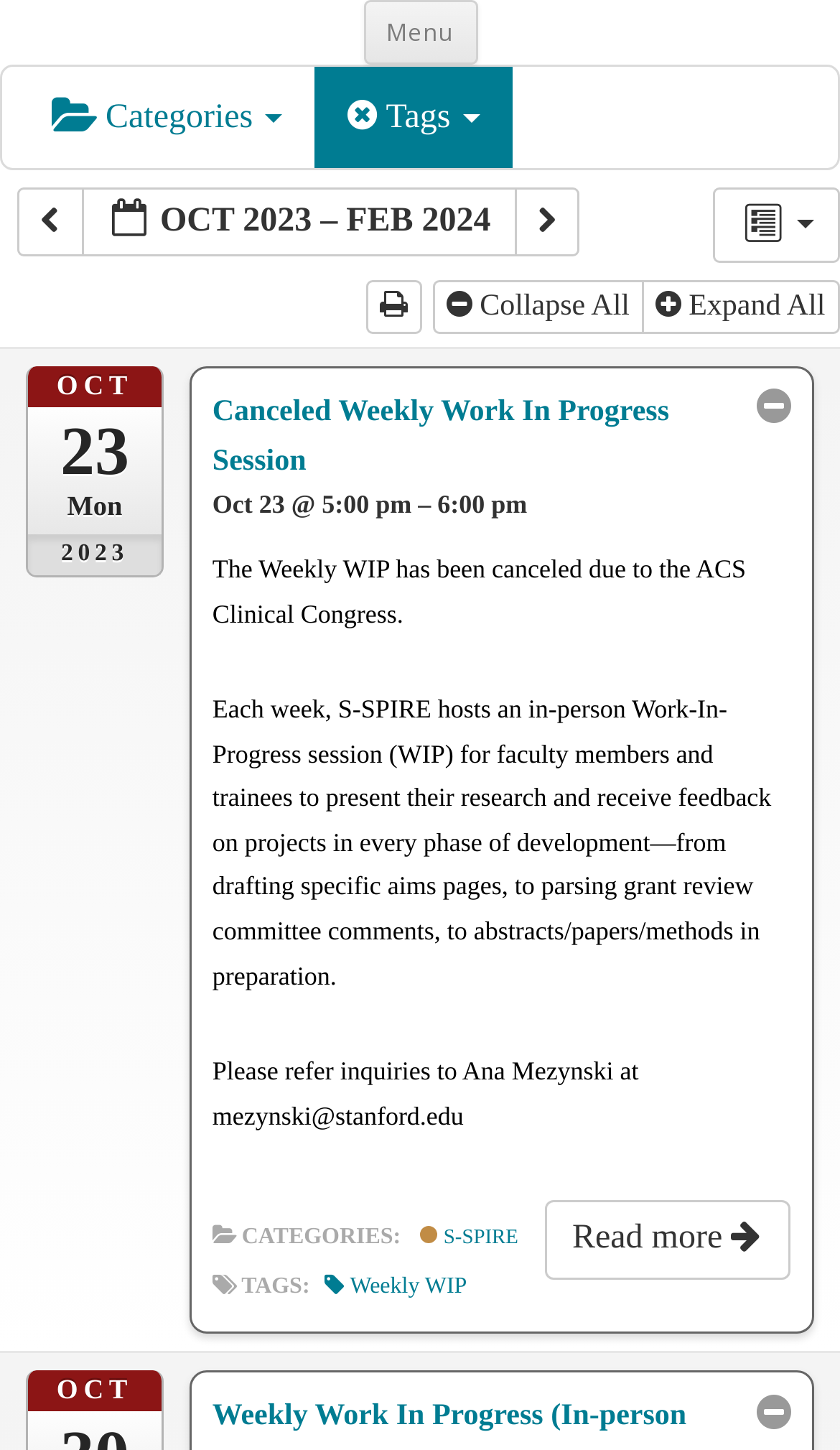Given the element description: "Collapse All", predict the bounding box coordinates of this UI element. The coordinates must be four float numbers between 0 and 1, given as [left, top, right, bottom].

[0.516, 0.193, 0.767, 0.23]